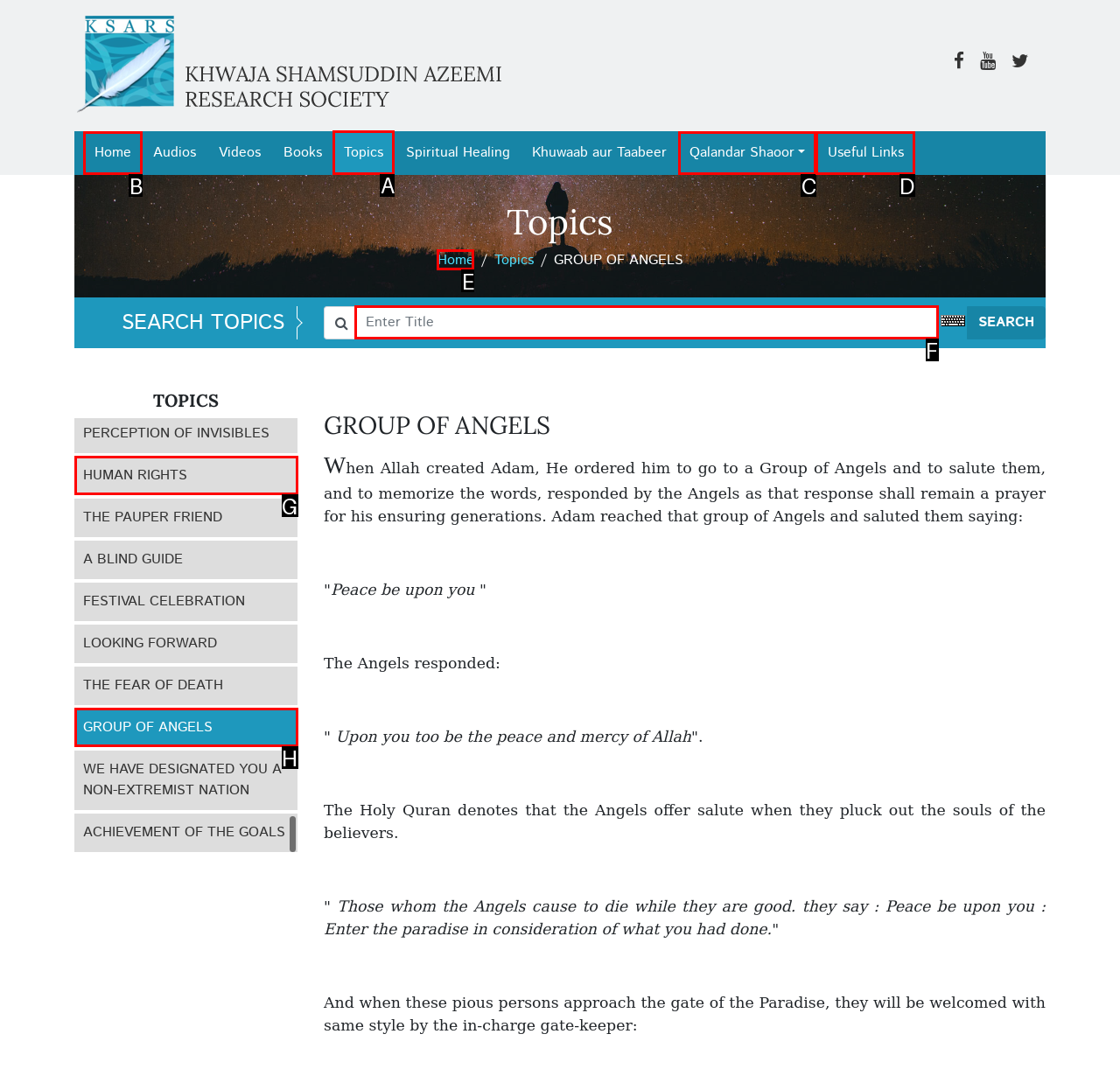Tell me which UI element to click to fulfill the given task: Search for something. Respond with the letter of the correct option directly.

None